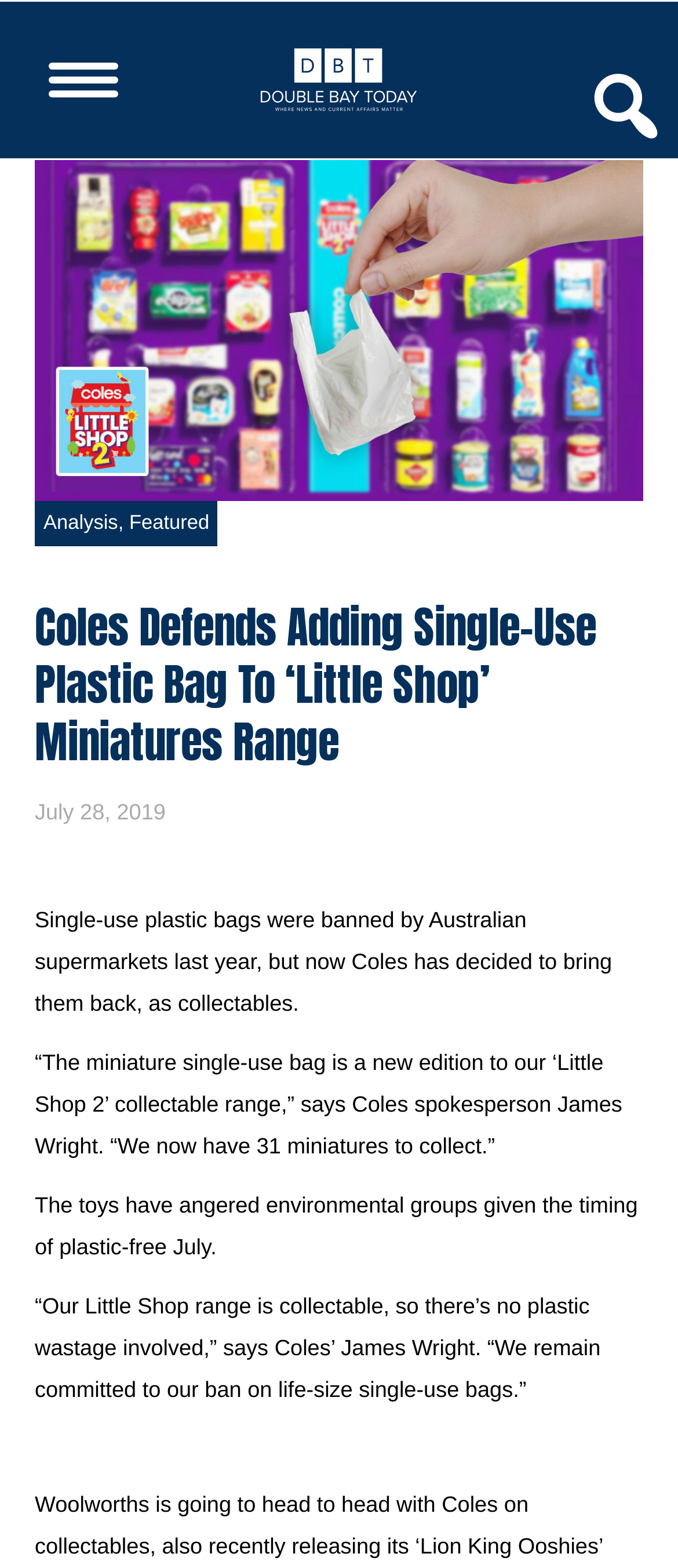Can you find and provide the main heading text of this webpage?

Coles Defends Adding Single-Use Plastic Bag To ‘Little Shop’ Miniatures Range